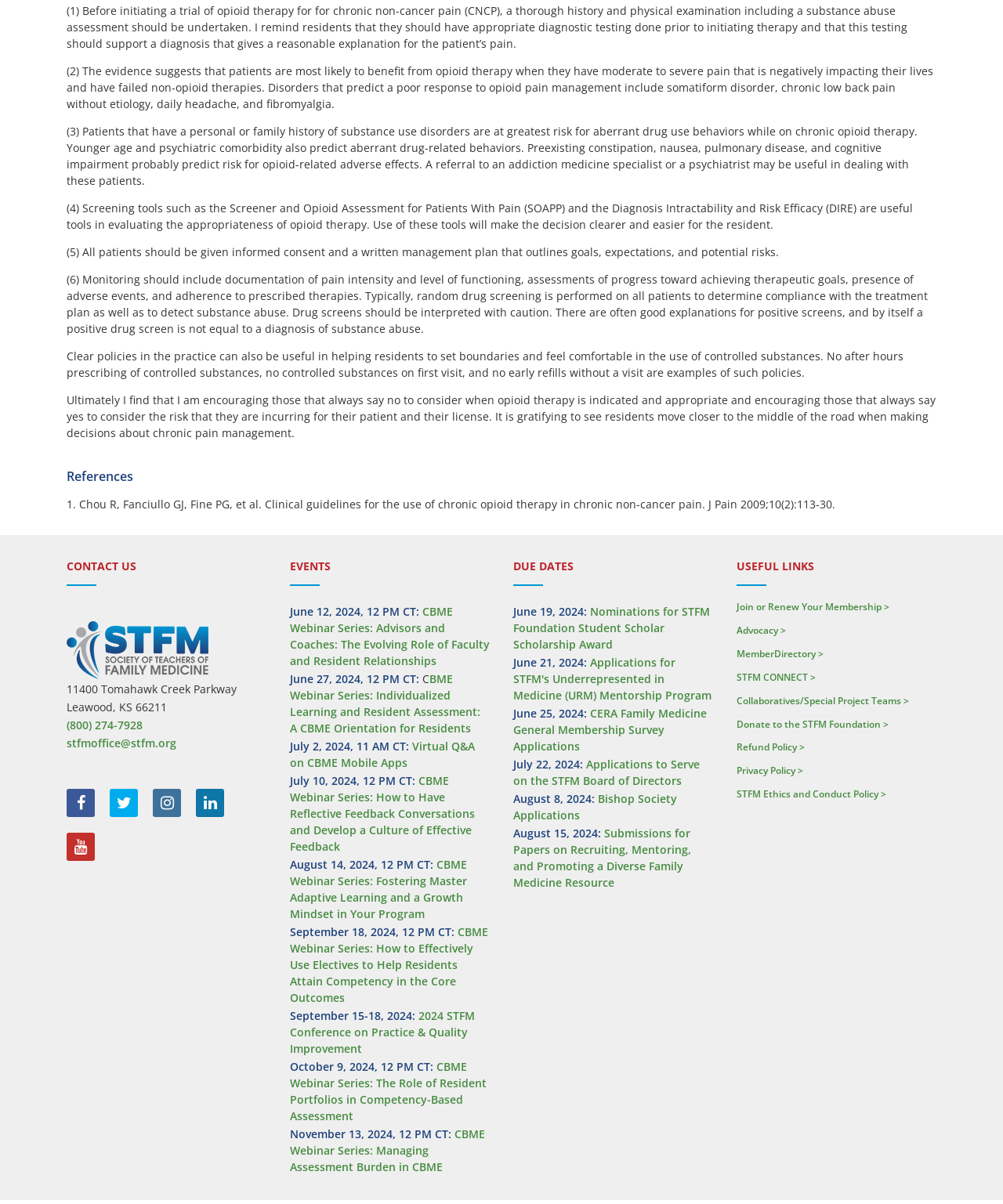Using the element description: "STFM CONNECT >", determine the bounding box coordinates. The coordinates should be in the format [left, top, right, bottom], with values between 0 and 1.

[0.734, 0.557, 0.813, 0.568]